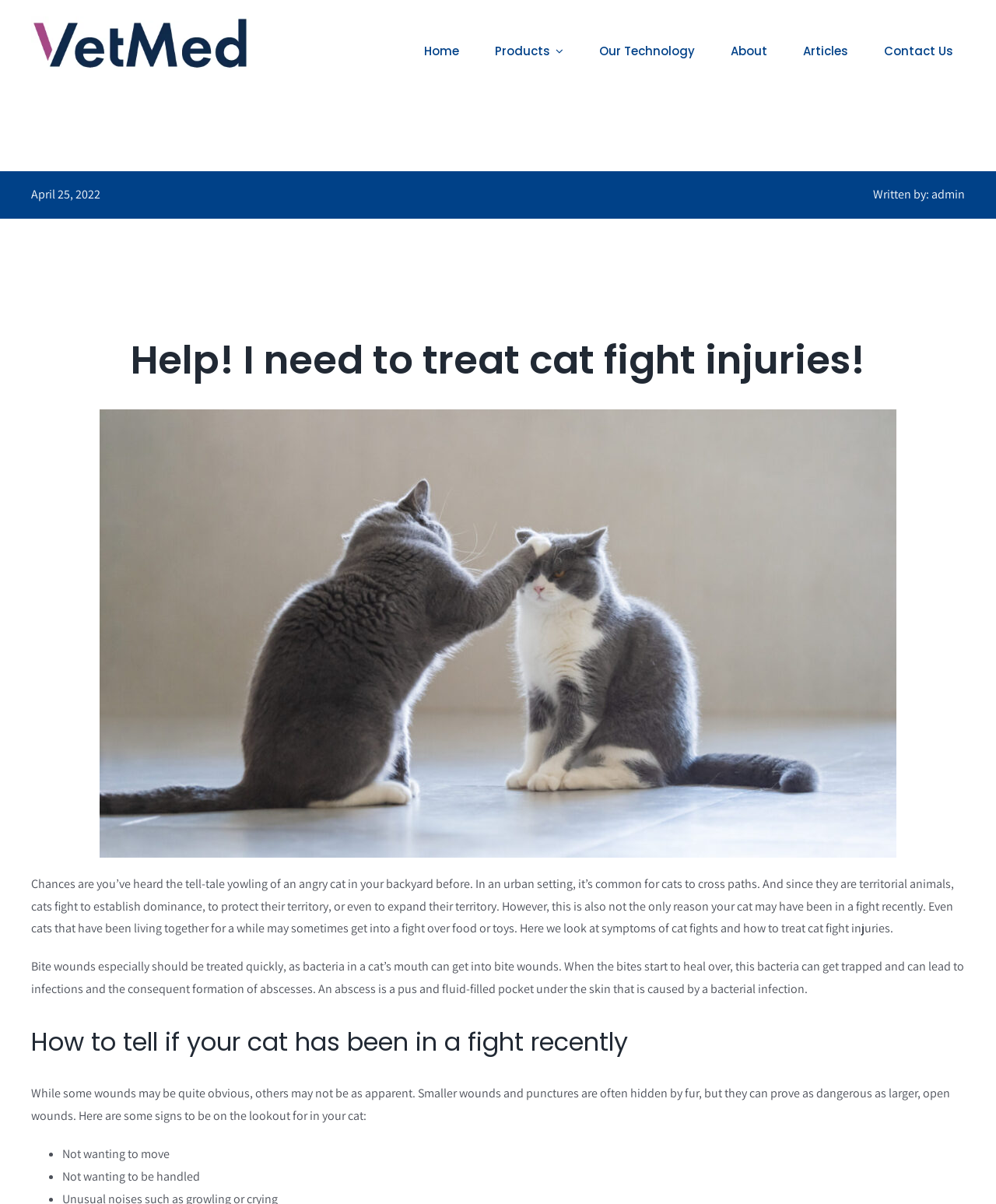What is the purpose of the article?
Look at the screenshot and give a one-word or phrase answer.

To provide guidance on treating cat fight injuries